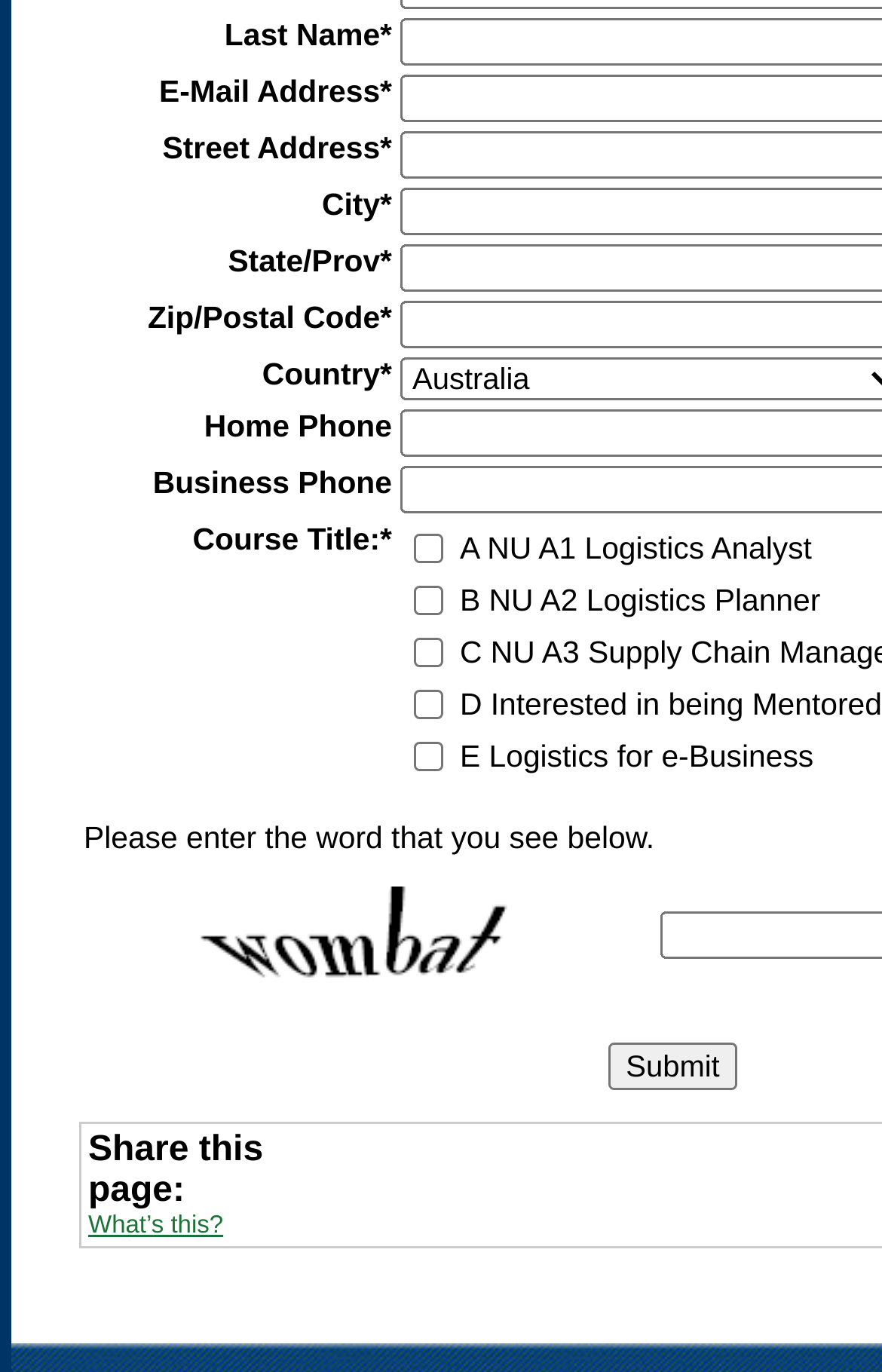What is the button at the bottom of the form for?
Please provide a detailed answer to the question.

The button at the bottom of the form is labeled 'Submit' and is used to submit the form data after filling in the required fields and selecting the desired course titles.